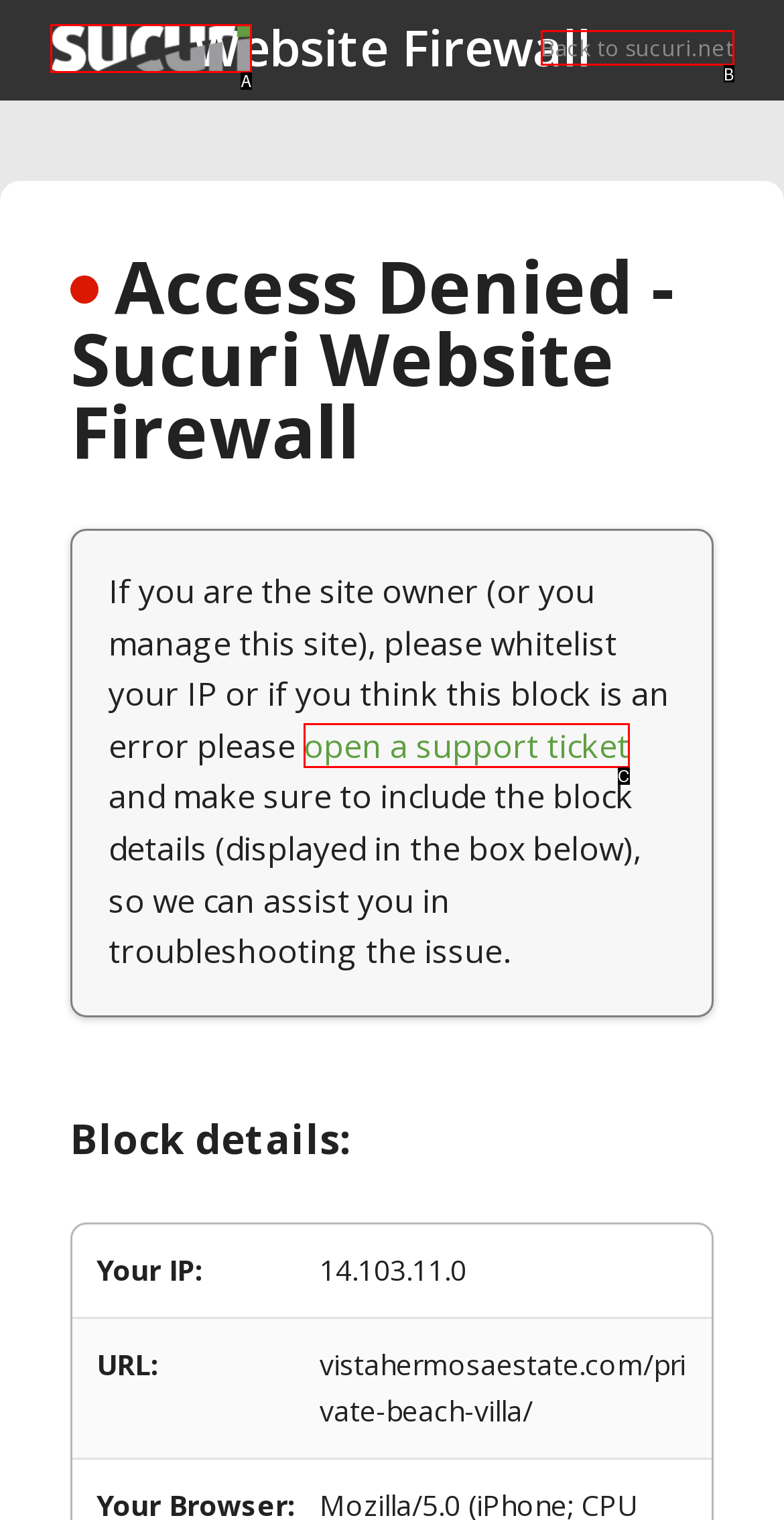Select the letter from the given choices that aligns best with the description: open a support ticket. Reply with the specific letter only.

C